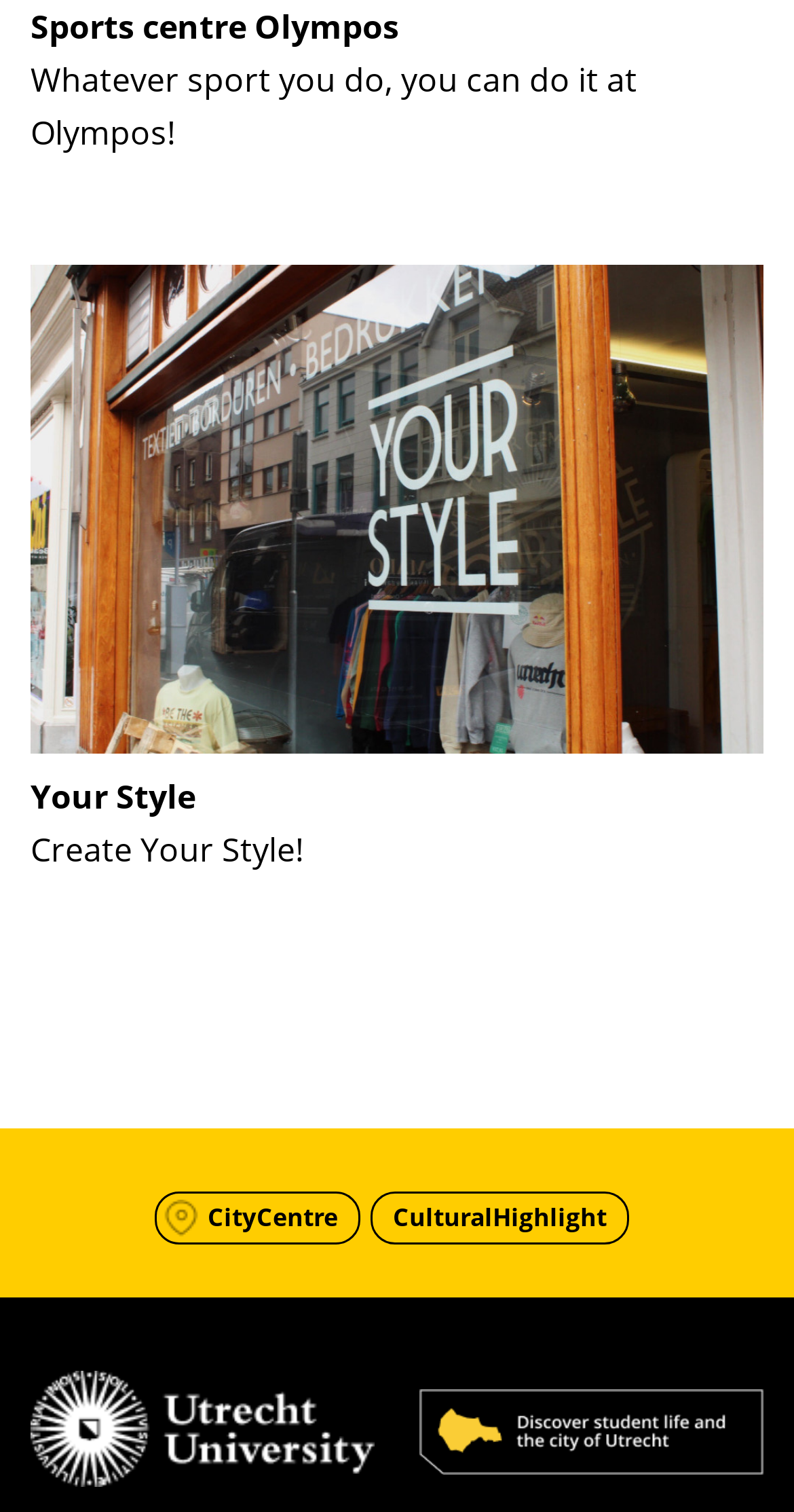Provide the bounding box coordinates of the HTML element this sentence describes: "CulturalHighlight".

[0.469, 0.79, 0.79, 0.822]